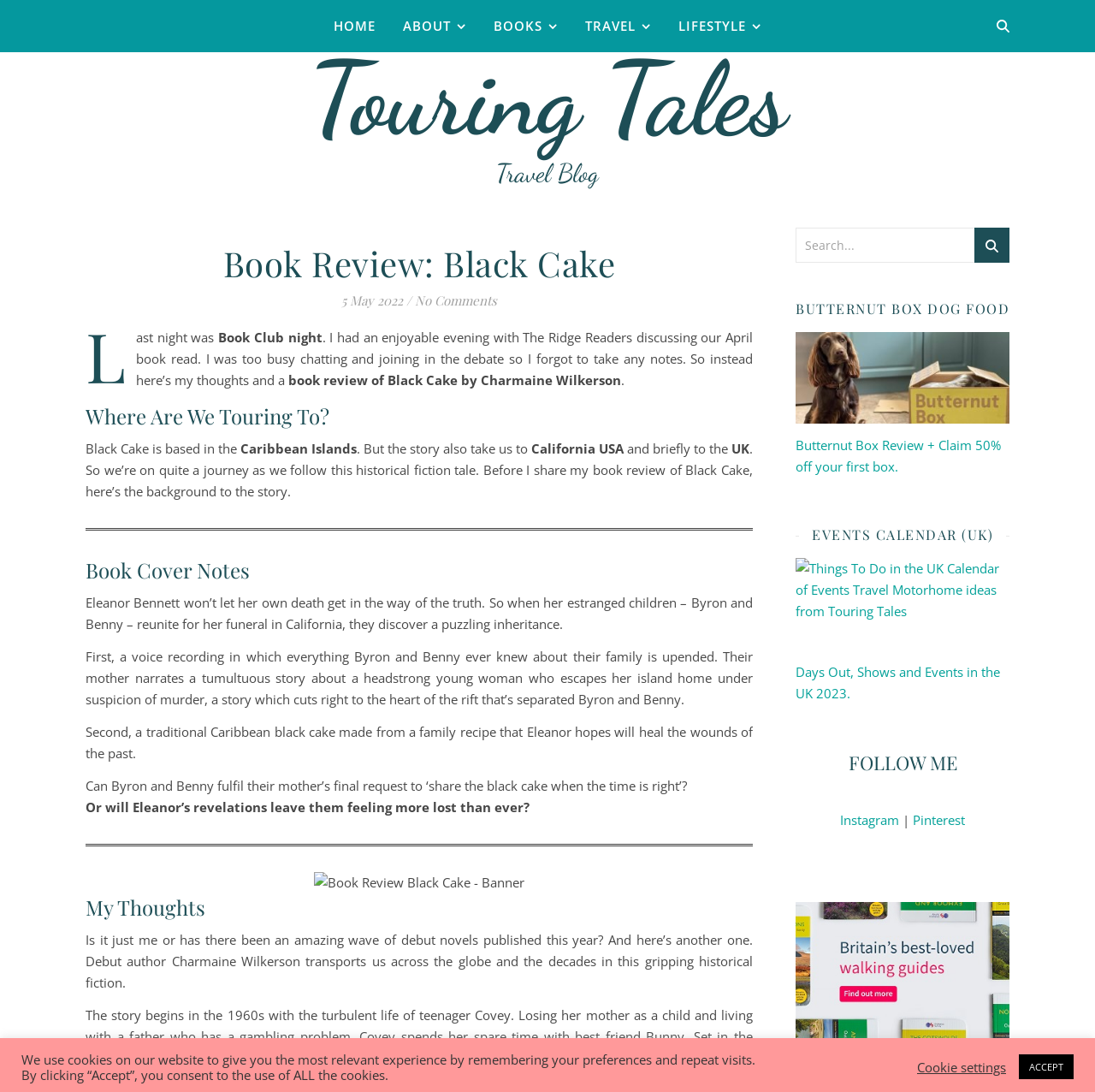Provide the bounding box coordinates, formatted as (top-left x, top-left y, bottom-right x, bottom-right y), with all values being floating point numbers between 0 and 1. Identify the bounding box of the UI element that matches the description: name="s" placeholder="Search..."

[0.727, 0.208, 0.922, 0.241]